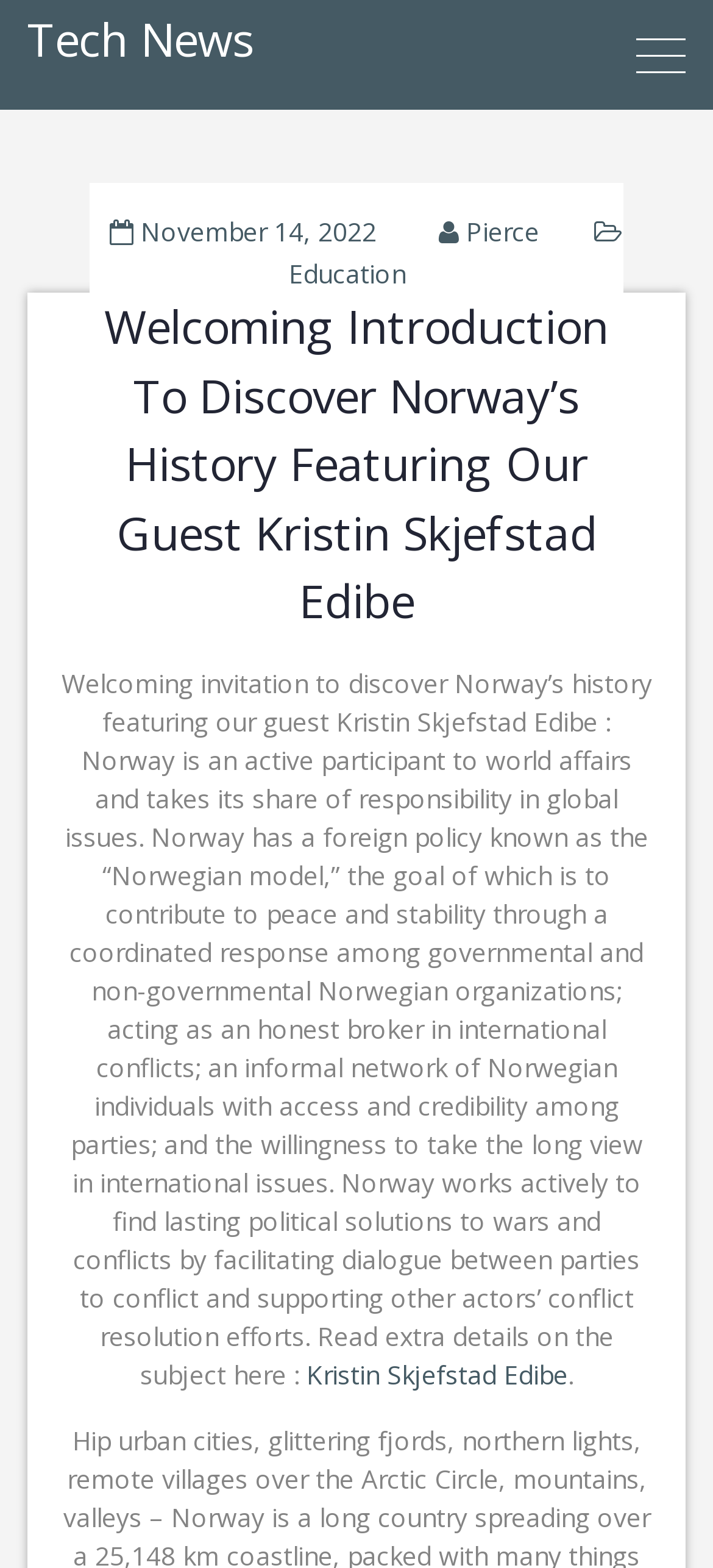Summarize the contents and layout of the webpage in detail.

The webpage is about an introduction to discovering Norway's history, featuring a guest named Kristin Skjefstad Edibe. At the top-left corner, there is a heading that reads "Tech News". Below it, on the top-right corner, there is a link with no text. 

Below the top section, there is a header area that spans almost the entire width of the page. Within this header, there are several links and a time element. The time element displays the date "November 14, 2022". There are also links to "Pierce" and "Education" on the right side of the header. 

The main content of the page is a long paragraph that summarizes Norway's history and its role in global issues. The text explains that Norway has a foreign policy known as the "Norwegian model", which aims to contribute to peace and stability through coordinated responses among governmental and non-governmental organizations. It also mentions that Norway works actively to find lasting political solutions to wars and conflicts by facilitating dialogue between parties to conflict and supporting other actors' conflict resolution efforts. 

At the end of the paragraph, there is a link to read extra details on the subject. Below the paragraph, there is a link to "Kristin Skjefstad Edibe", likely the guest featured in the introduction.